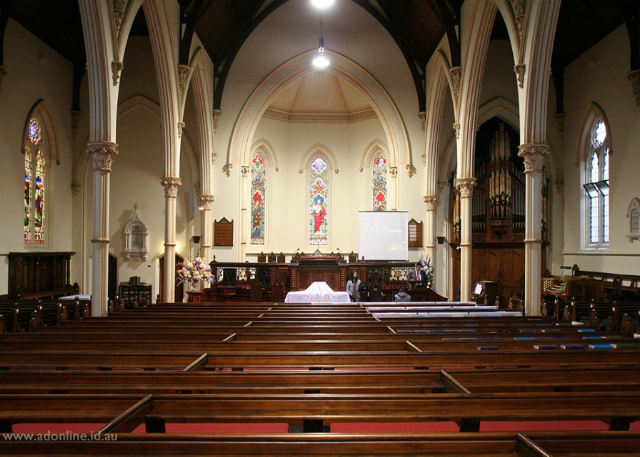Illustrate the image with a detailed caption.

The image captures the serene interior of a church, highlighting its elegant architecture and tranquil ambiance. The view showcases a wide expanse of polished wooden pews, arranged in neat rows that lead towards an altar area at the front. Large stained glass windows, adorned with intricate patterns and vibrant colors, illuminate the space with gentle light. In the background, a projection screen can be seen, adding a modern touch to the traditional setting. The impressive organ, positioned to the right, stands as a testament to the church's historical significance, while various decorative elements, including floral arrangements, enhance the inviting atmosphere. Overall, this scene beautifully merges tradition with contemporary practices, reflecting the church’s role as a community gathering space.